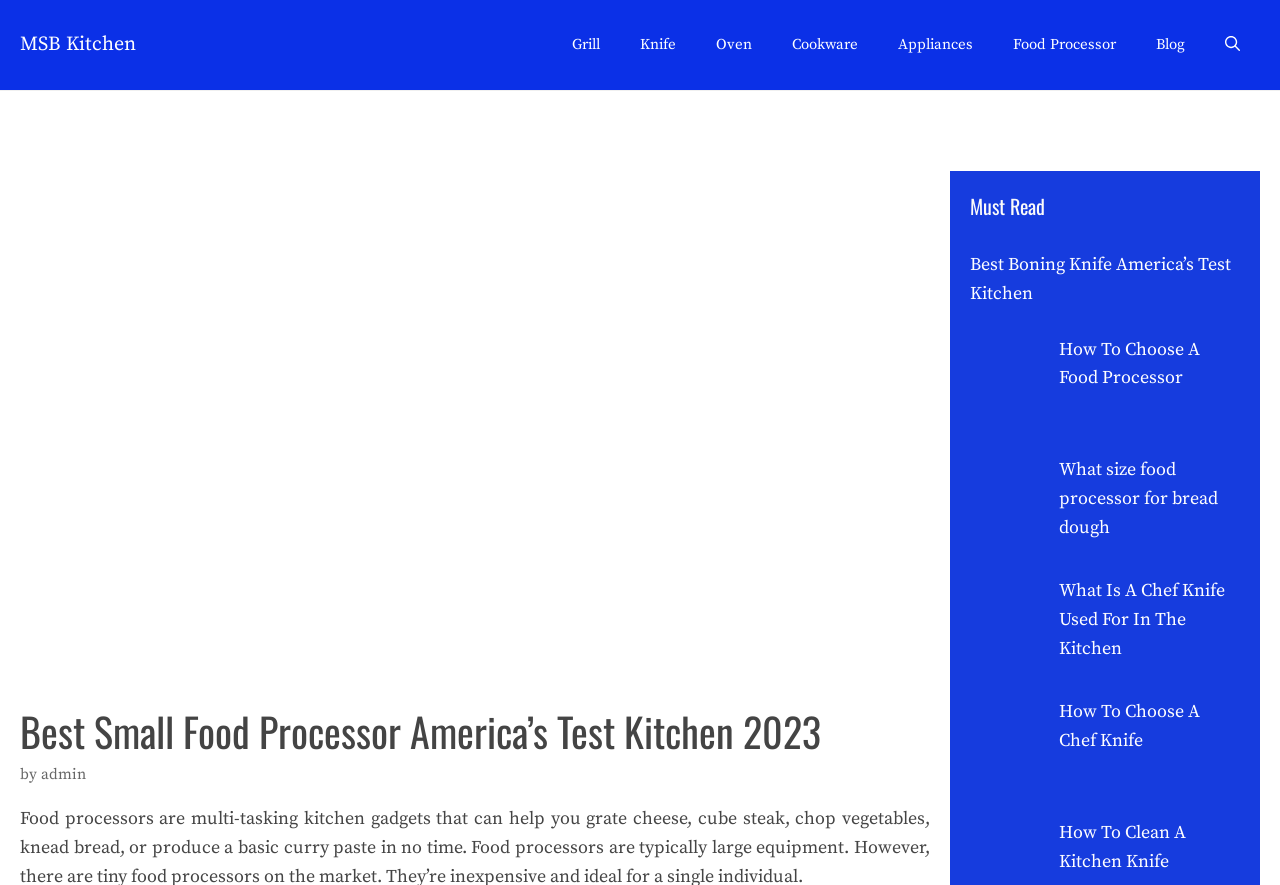Summarize the webpage in an elaborate manner.

This webpage is about food processors and kitchen gadgets. At the top, there is a banner with a link to the site "MSB Kitchen" and a navigation menu with links to various kitchen-related categories, including "Grill", "Knife", "Oven", "Cookware", "Appliances", "Food Processor", and "Blog". 

Below the navigation menu, there is a large image related to the "Best Small Food Processor America’s Test Kitchen". 

The main content of the page is headed by a title "Best Small Food Processor America’s Test Kitchen 2023" followed by the author's name "admin". 

On the right side of the page, there is a section with a heading "Must Read" that lists several links to related articles, including "Best Boning Knife America’s Test Kitchen", "How To Choose A Food Processor", "What size food processor for bread dough", "What Is A Chef Knife Used For In The Kitchen", "How To Choose A Chef Knife", and "How to Clean a Kitchen Knife". Each of these links is accompanied by a small image.